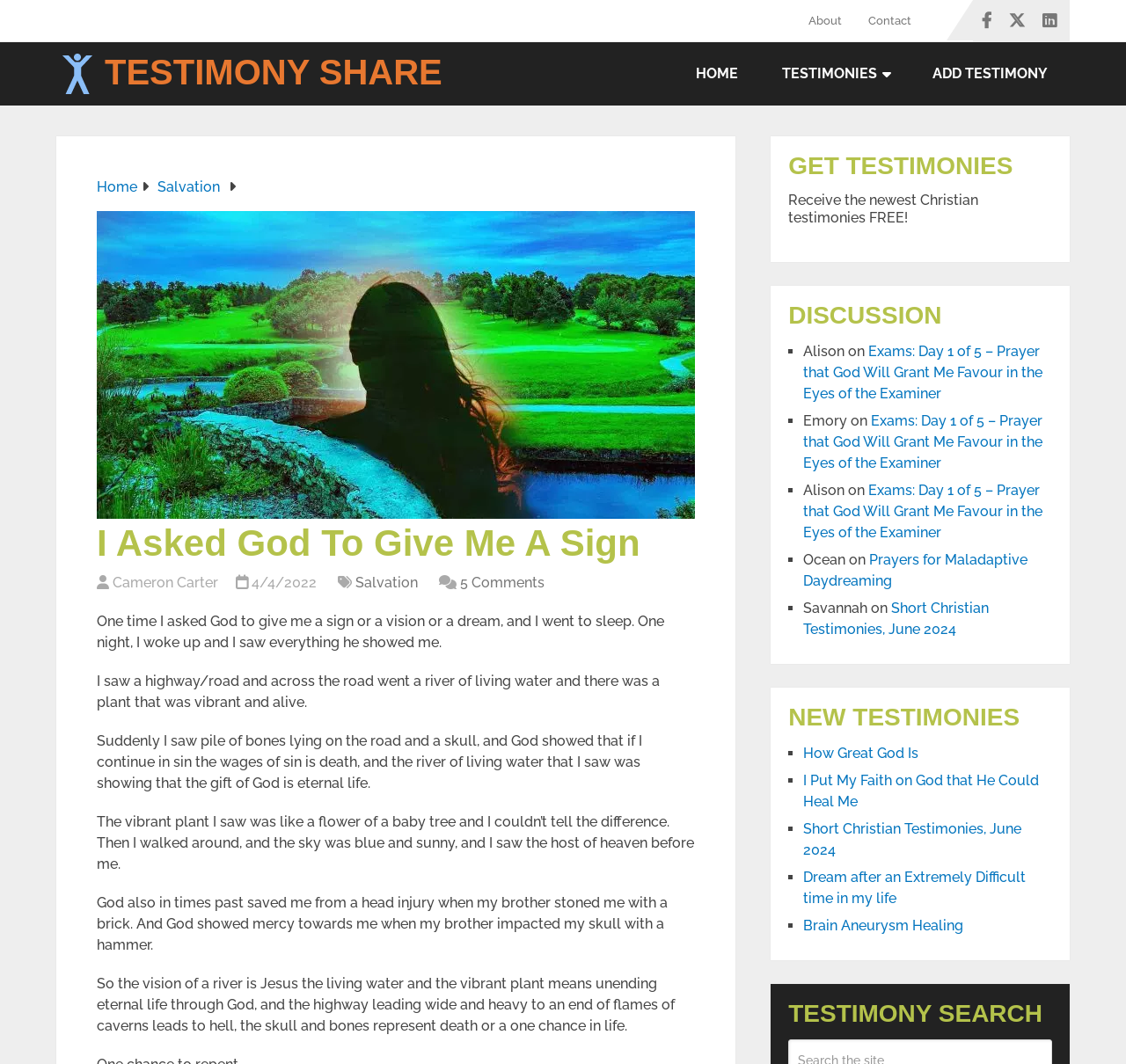Please reply with a single word or brief phrase to the question: 
What is the name of the image on the webpage?

Dream Road, River, Woman